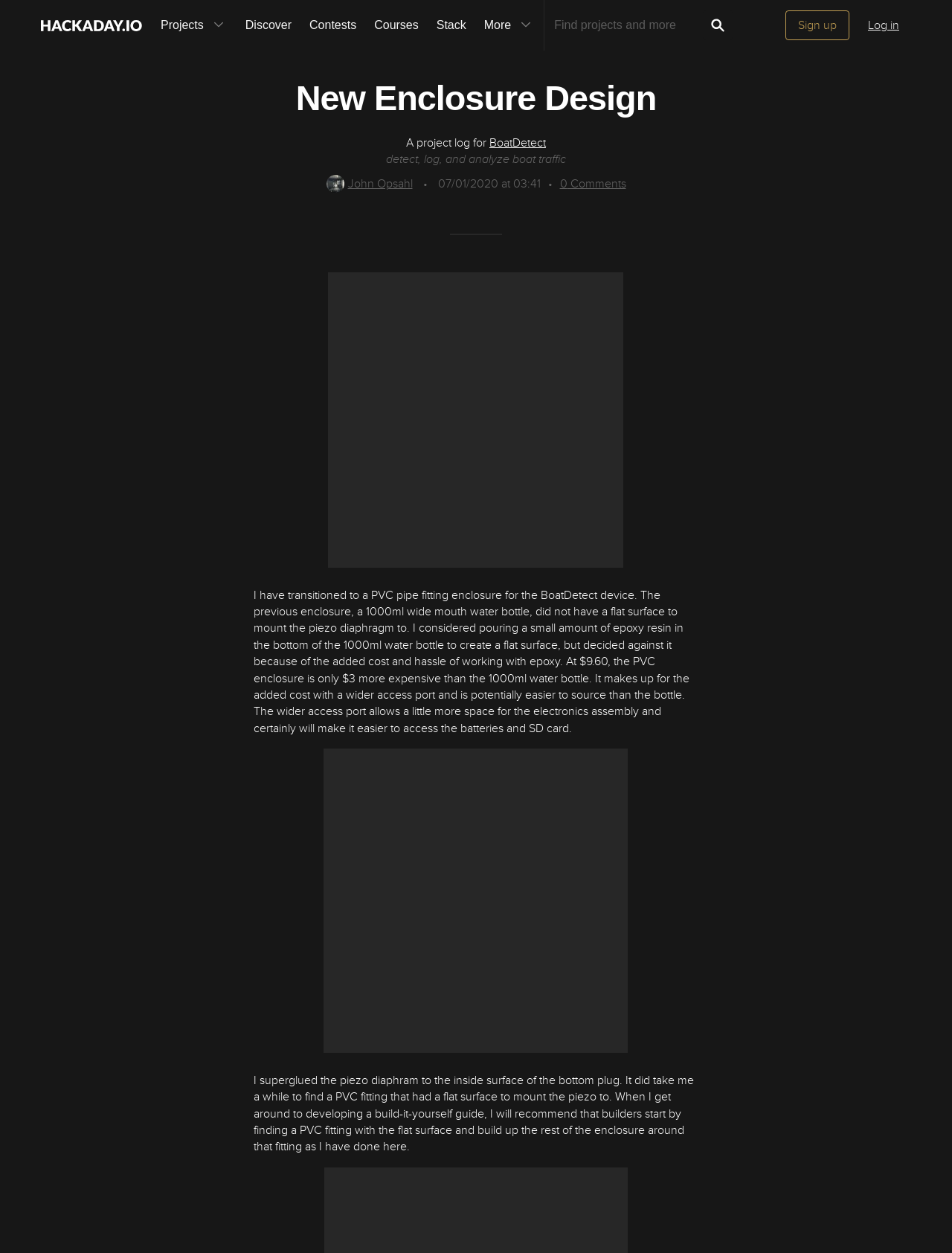Please identify the bounding box coordinates of the region to click in order to complete the task: "Search for a project". The coordinates must be four float numbers between 0 and 1, specified as [left, top, right, bottom].

[0.581, 0.008, 0.739, 0.032]